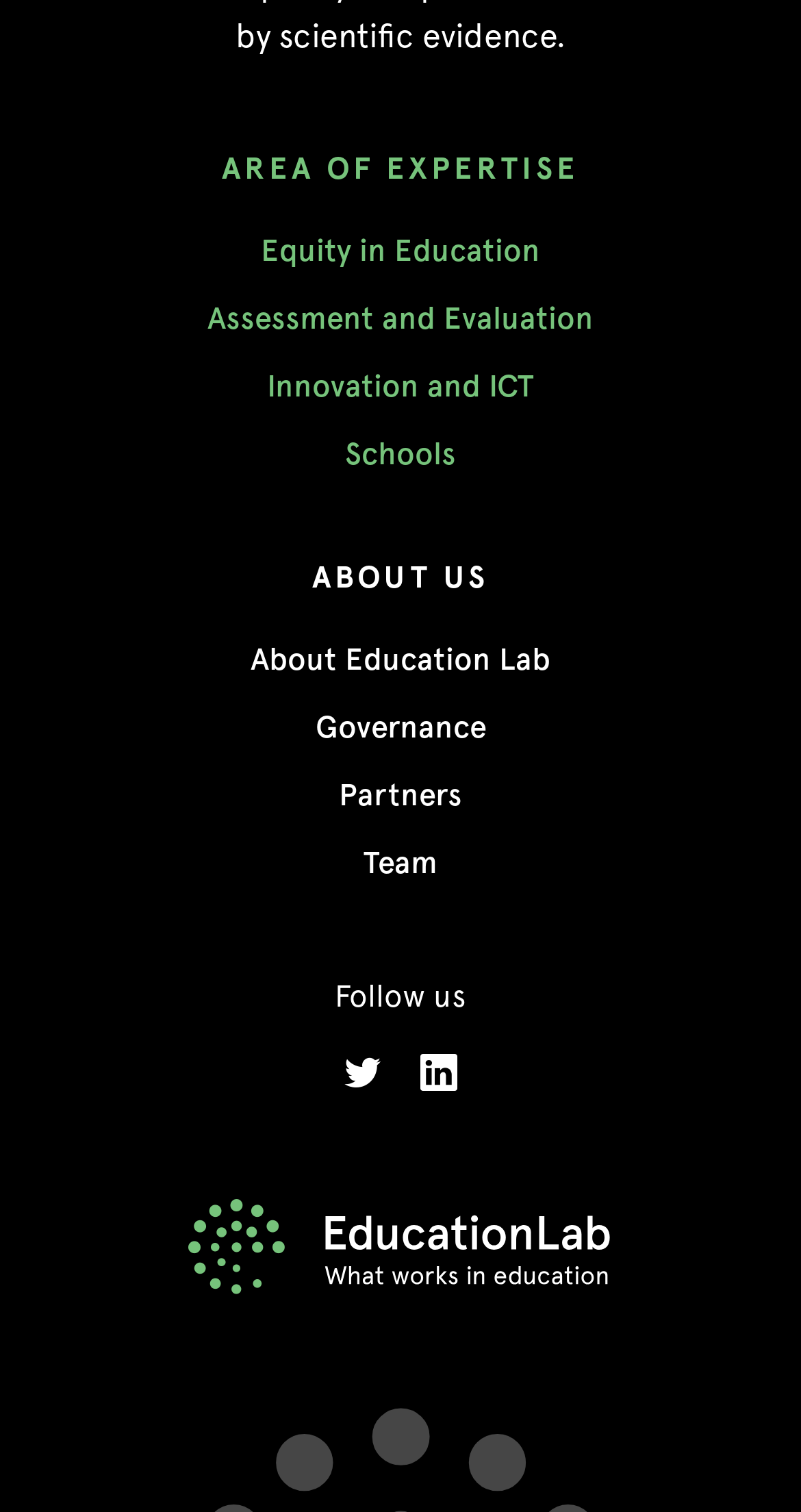Identify the bounding box for the described UI element. Provide the coordinates in (top-left x, top-left y, bottom-right x, bottom-right y) format with values ranging from 0 to 1: About Education Lab

[0.313, 0.424, 0.687, 0.448]